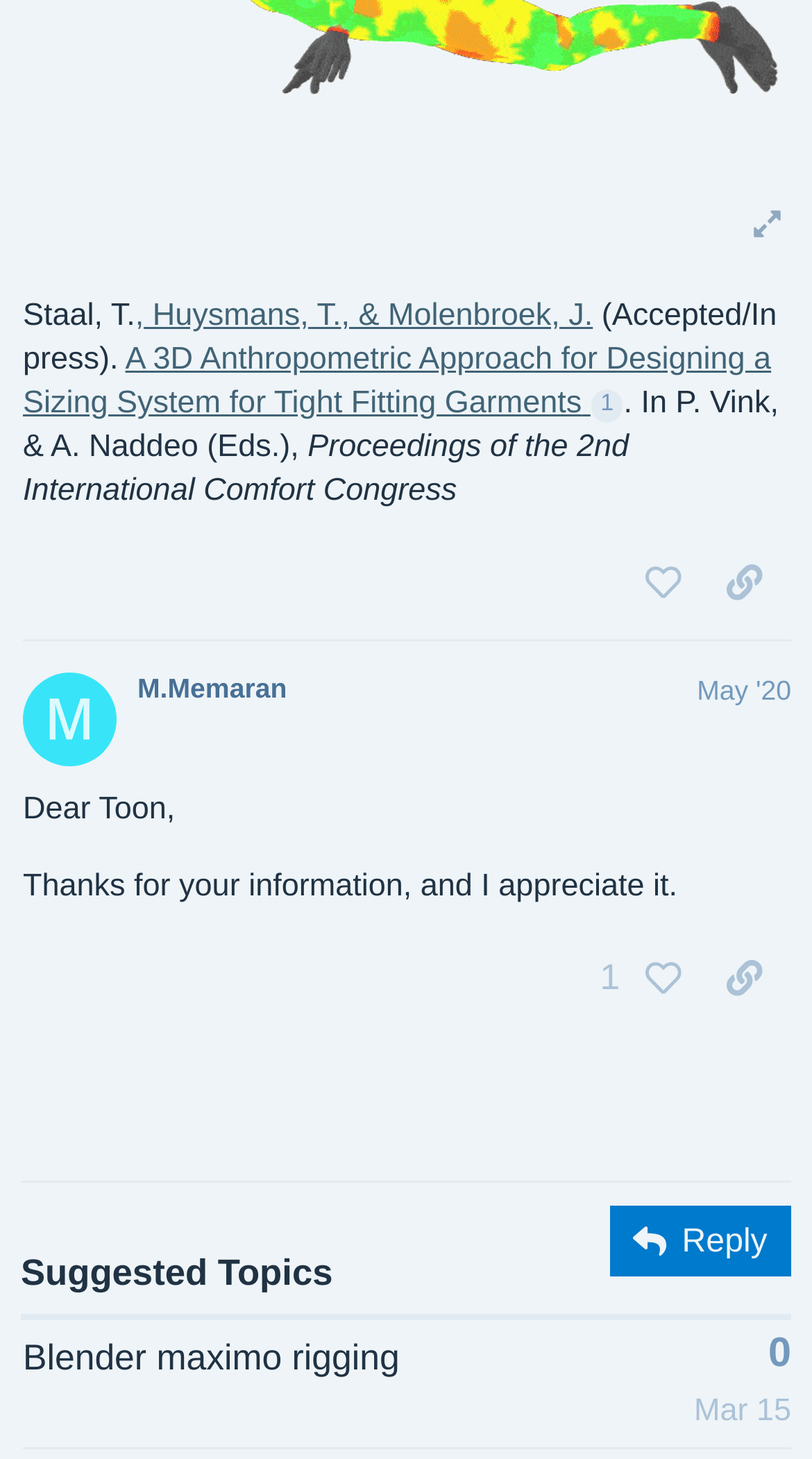Could you specify the bounding box coordinates for the clickable section to complete the following instruction: "Share a link to this post"?

[0.859, 0.643, 0.974, 0.698]